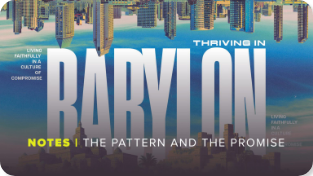Generate a comprehensive caption that describes the image.

The image features a visually striking graphic related to the sermon series titled "Thriving in Babylon." It prominently displays the words "THRIVING IN BABYLON" at the top, emphasizing a journey of resilience amidst challenging times. Below this, the text "NOTES | THE PATTERN AND THE PROMISE" is highlighted, indicating the purpose of the graphic as a resource for sermon notes. The backdrop portrays a skyline, suggesting an urban environment, with a visually engaging design that invokes reflection on living faithfully in a contemporary world often characterized by compromise. The overall theme invites viewers to engage with the content of the sermon series, which seeks to explore guidance and hope through the lens of faith in a complex society.